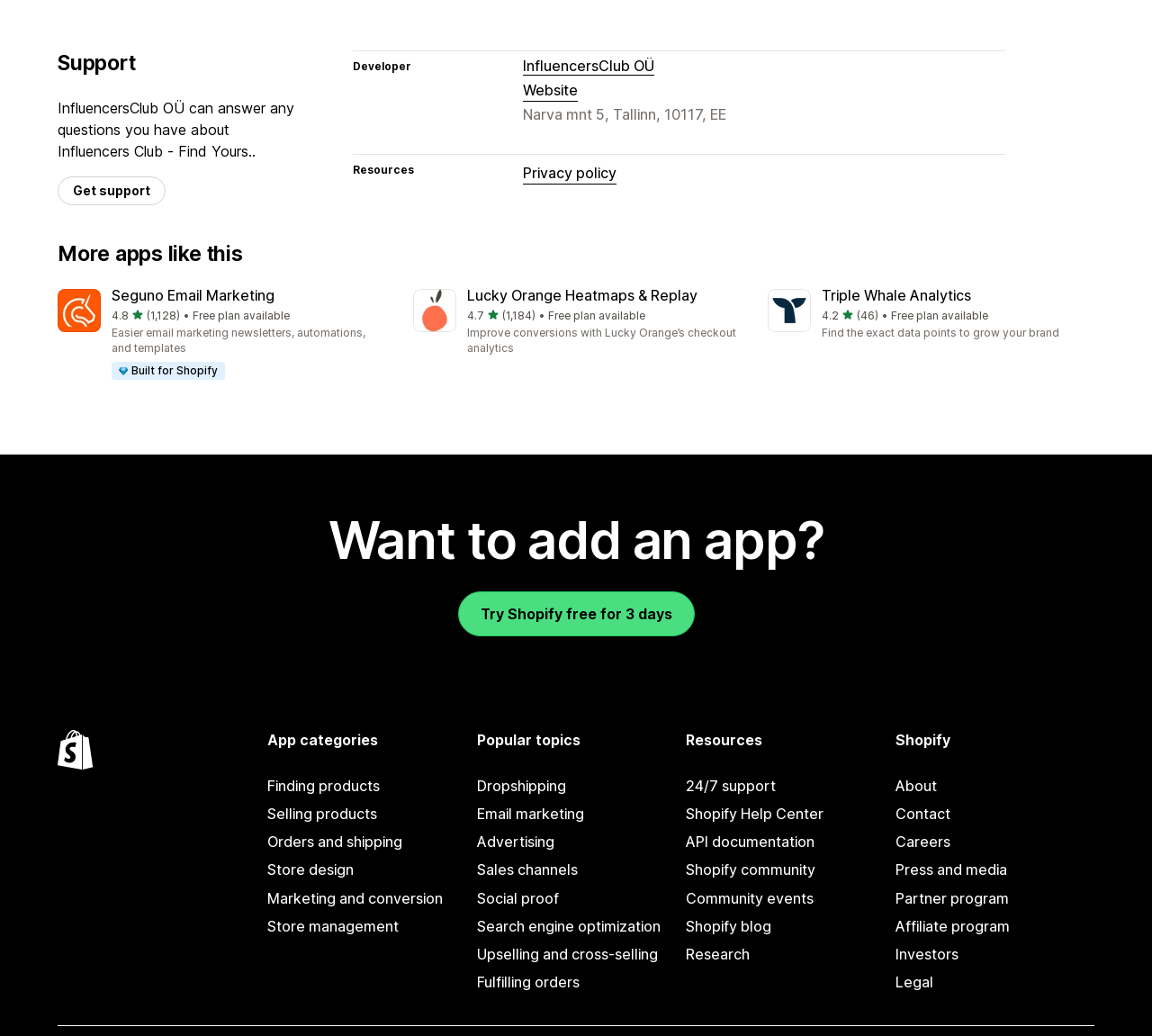Give a concise answer of one word or phrase to the question: 
What is the main topic of the webpage?

Shopify